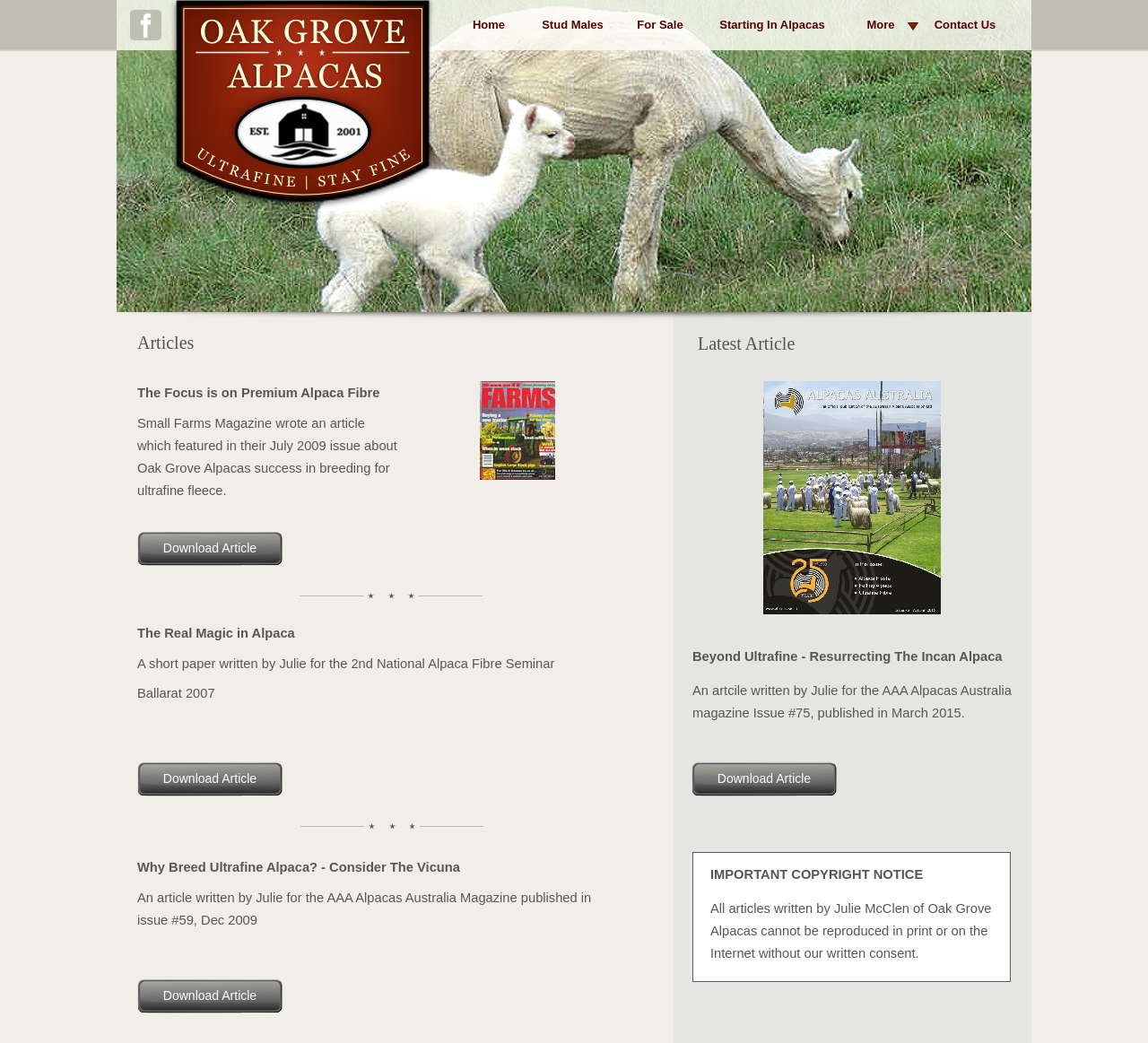Locate the bounding box coordinates of the element that should be clicked to execute the following instruction: "Go to Home page".

[0.406, 0.016, 0.446, 0.032]